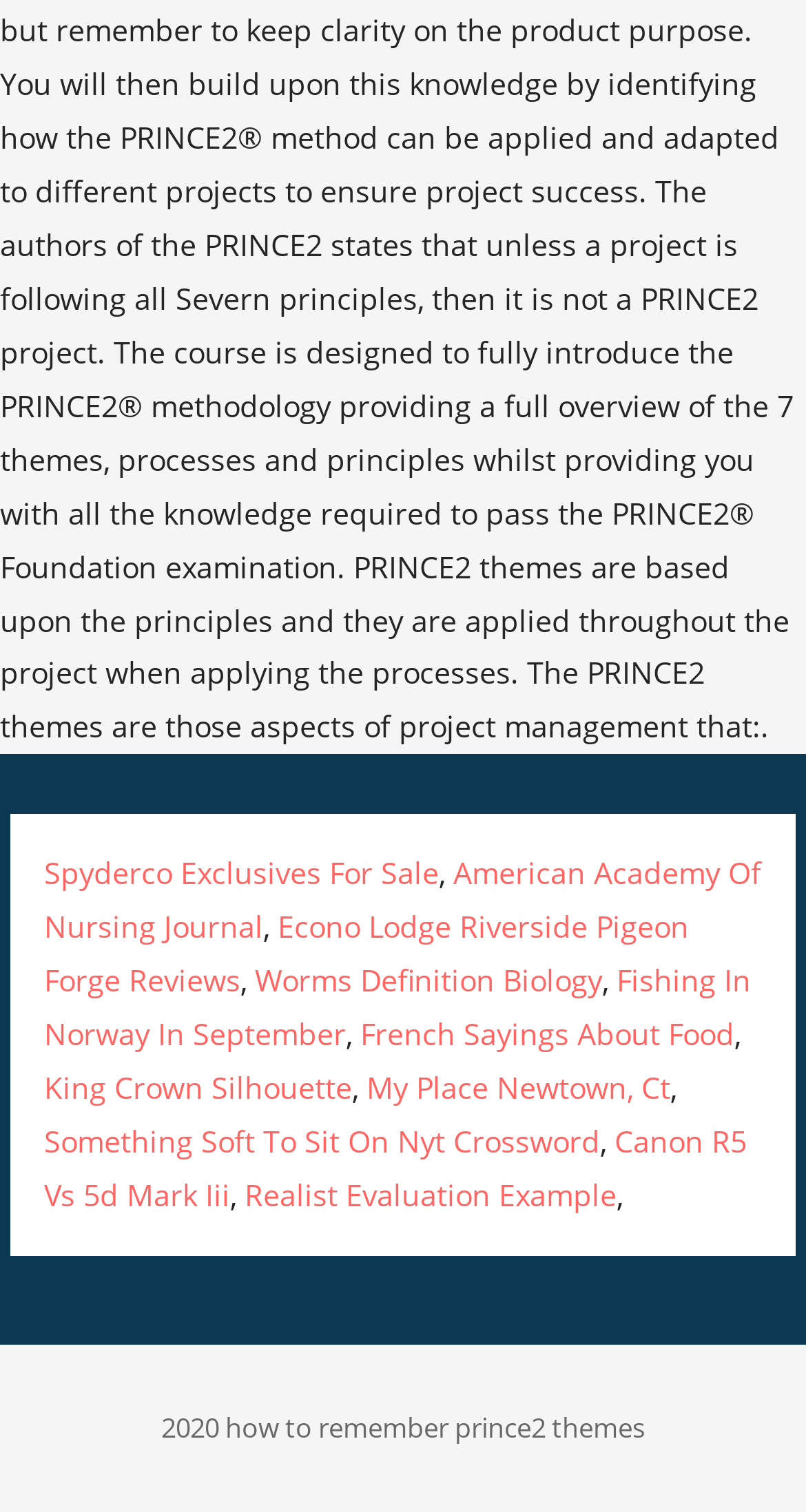Find the UI element described as: "King Crown Silhouette" and predict its bounding box coordinates. Ensure the coordinates are four float numbers between 0 and 1, [left, top, right, bottom].

[0.055, 0.706, 0.437, 0.732]